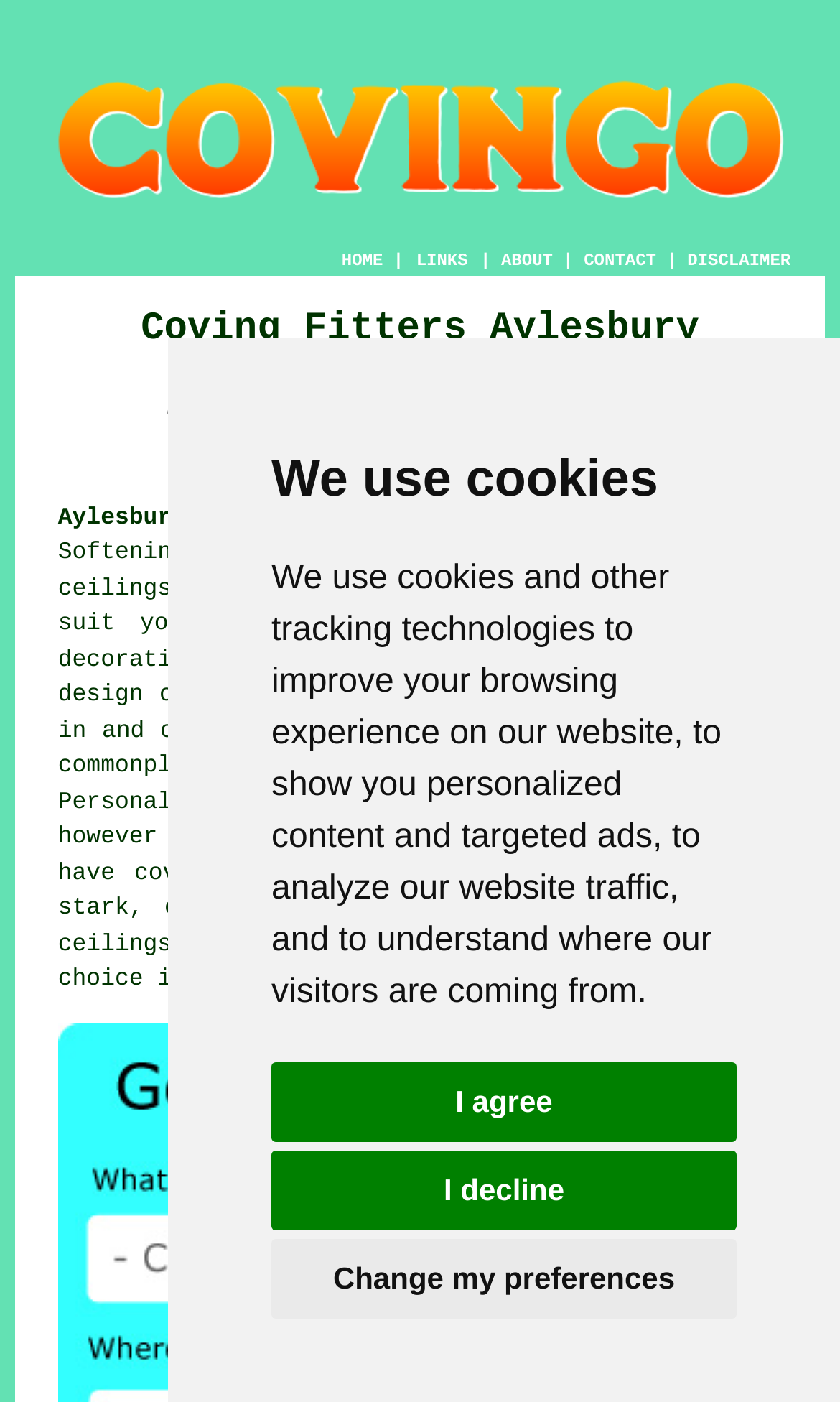Given the element description, predict the bounding box coordinates in the format (top-left x, top-left y, bottom-right x, bottom-right y). Make sure all values are between 0 and 1. Here is the element description: Change my preferences

[0.323, 0.884, 0.877, 0.941]